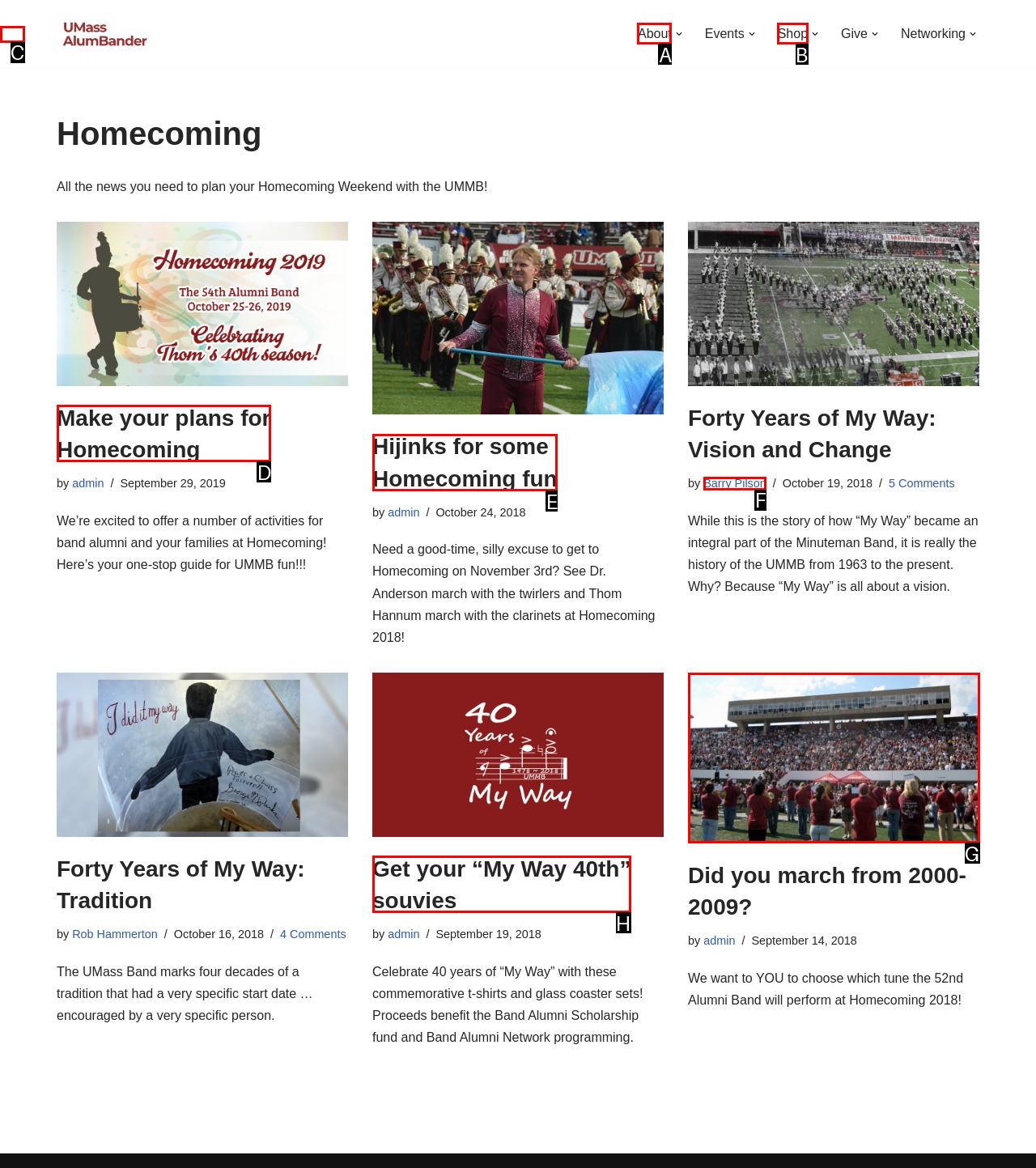Identify which HTML element aligns with the description: Skip to content
Answer using the letter of the correct choice from the options available.

C